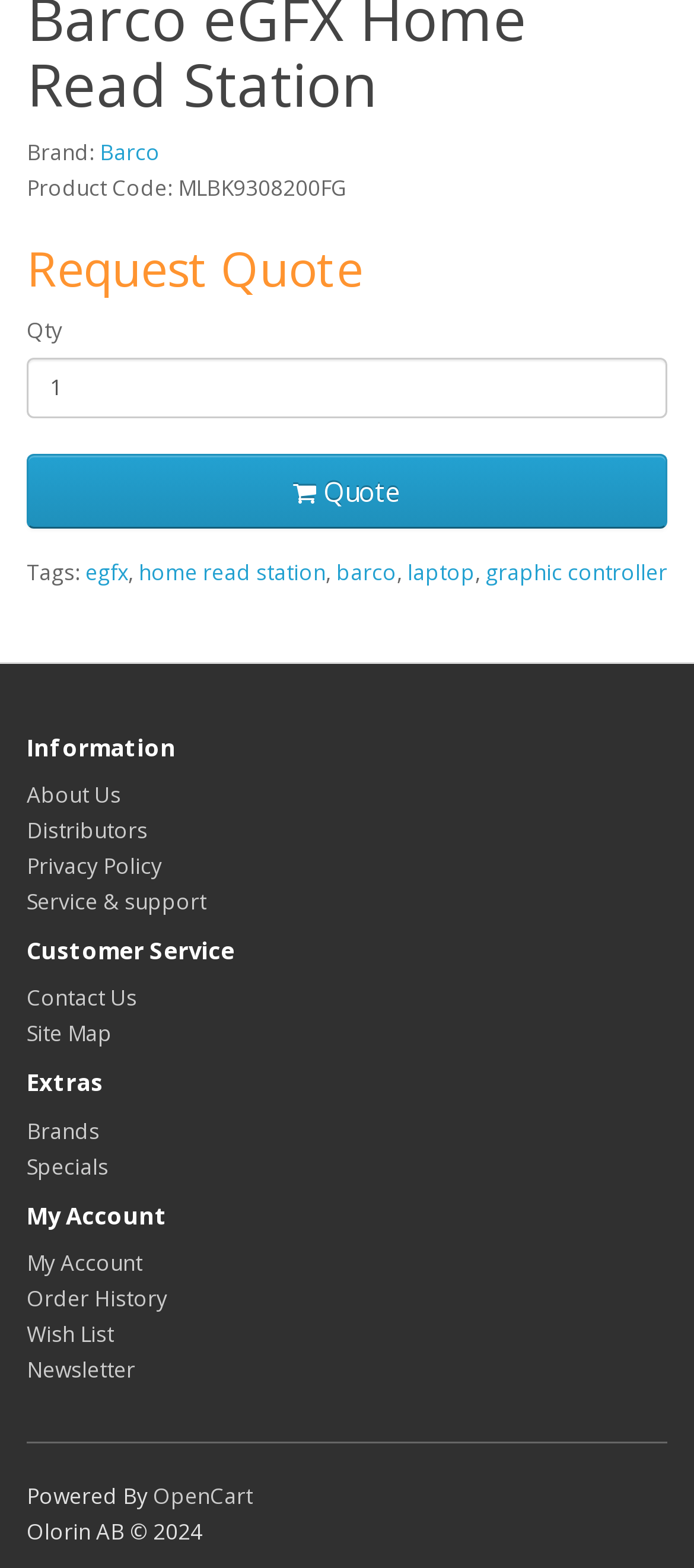How many tags are associated with the product?
Look at the image and provide a short answer using one word or a phrase.

5